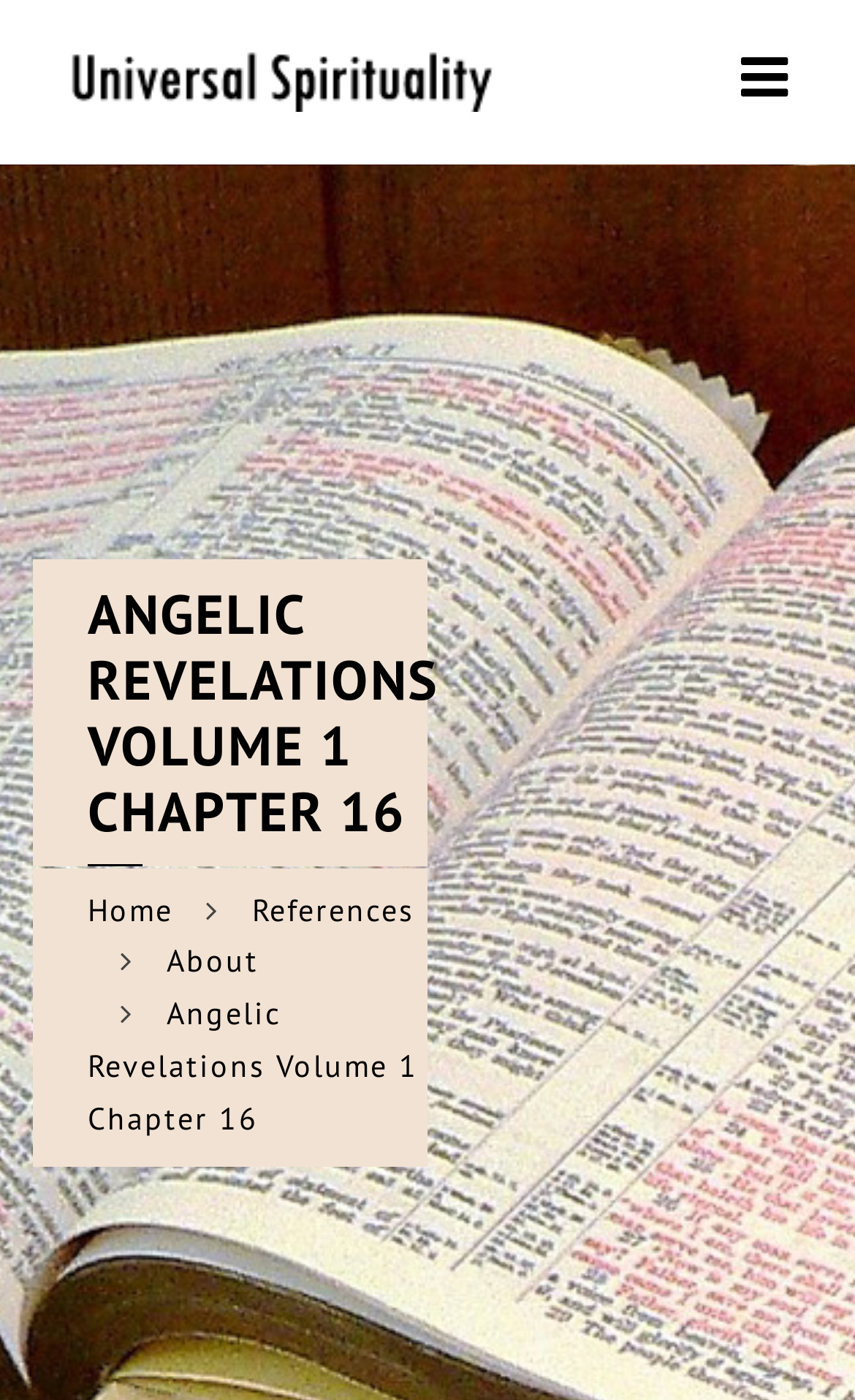Use a single word or phrase to answer the question: 
What is the purpose of the 'My Spiritual Journey' link?

To navigate to a related page